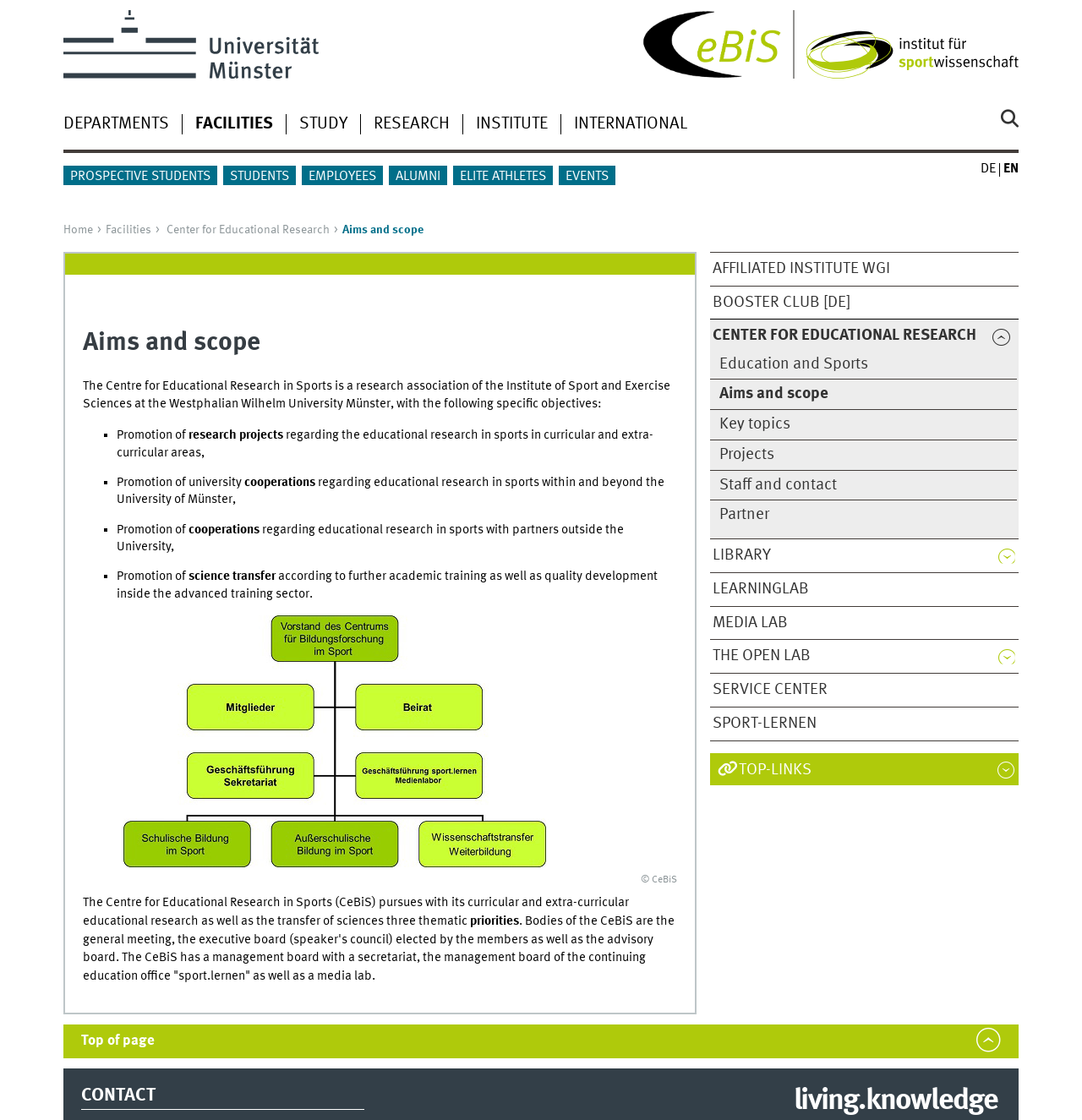Identify the bounding box coordinates of the region that needs to be clicked to carry out this instruction: "Go to the home page". Provide these coordinates as four float numbers ranging from 0 to 1, i.e., [left, top, right, bottom].

[0.058, 0.2, 0.097, 0.211]